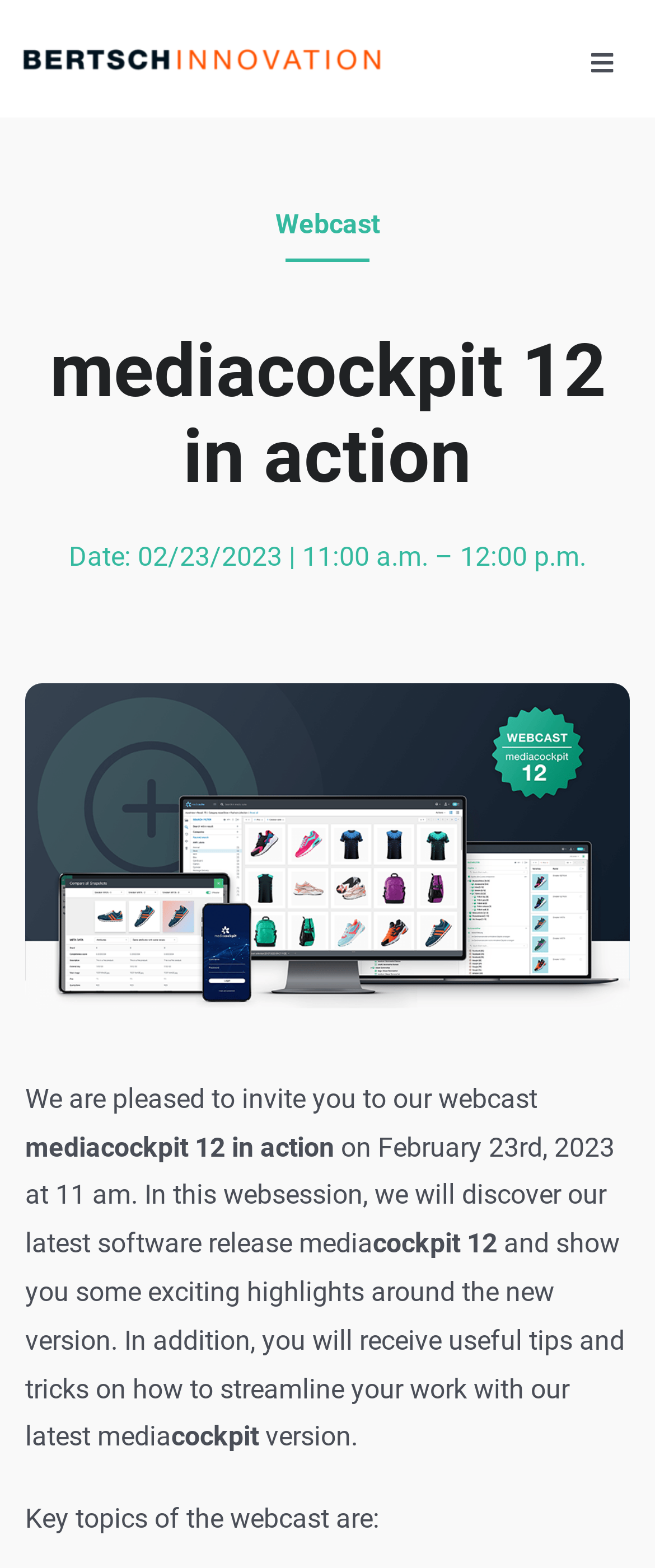Who is hosting the webcast?
Can you offer a detailed and complete answer to this question?

The host of the webcast can be determined by looking at the logo 'Bertsch Innovation GmbH – NL Logo' which is located at the top of the webpage.